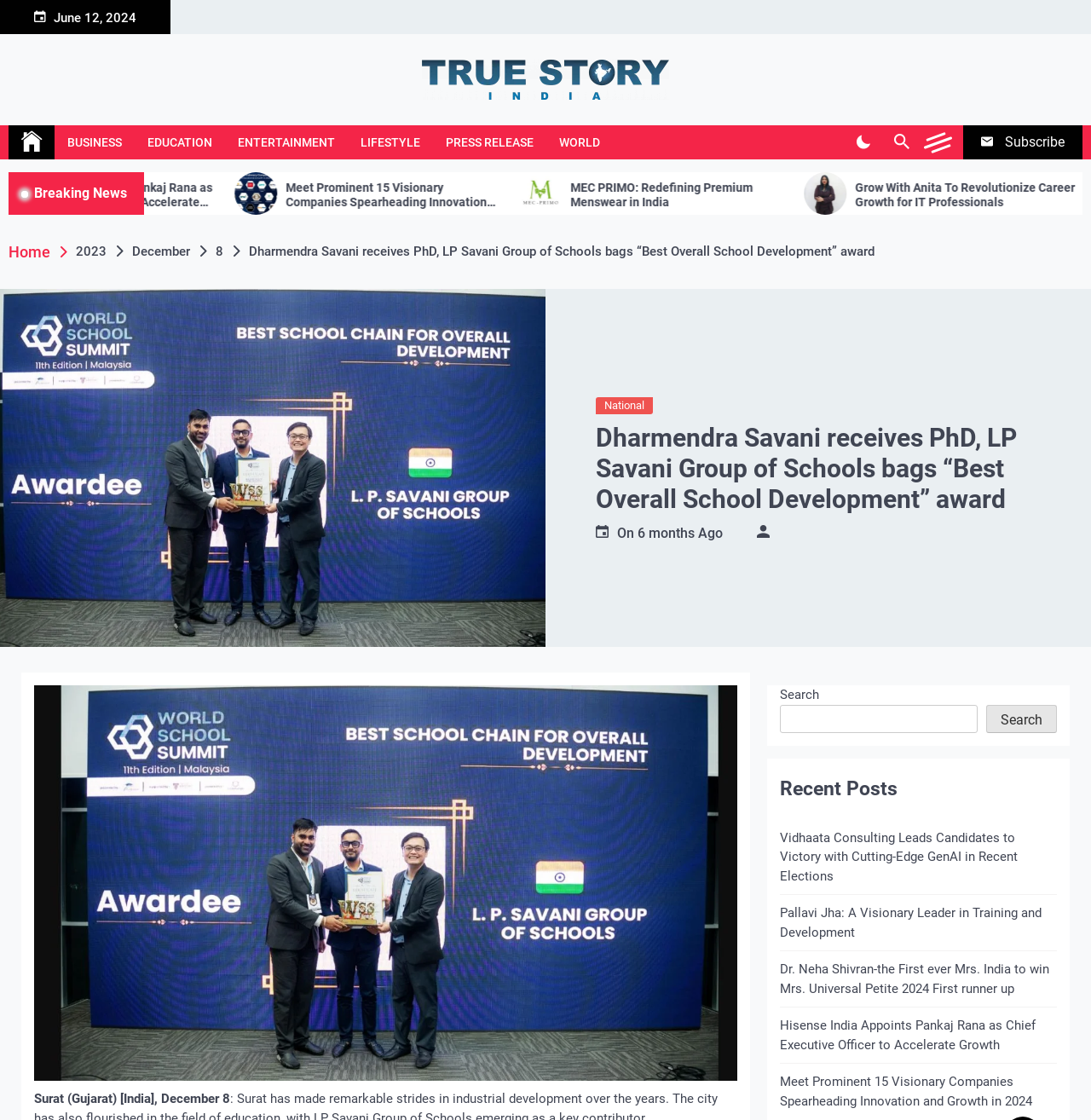Examine the image and give a thorough answer to the following question:
What is the name of the school that received an award?

I read the article title and found that LP Savani Group of Schools received the 'Best Overall School Development' award.